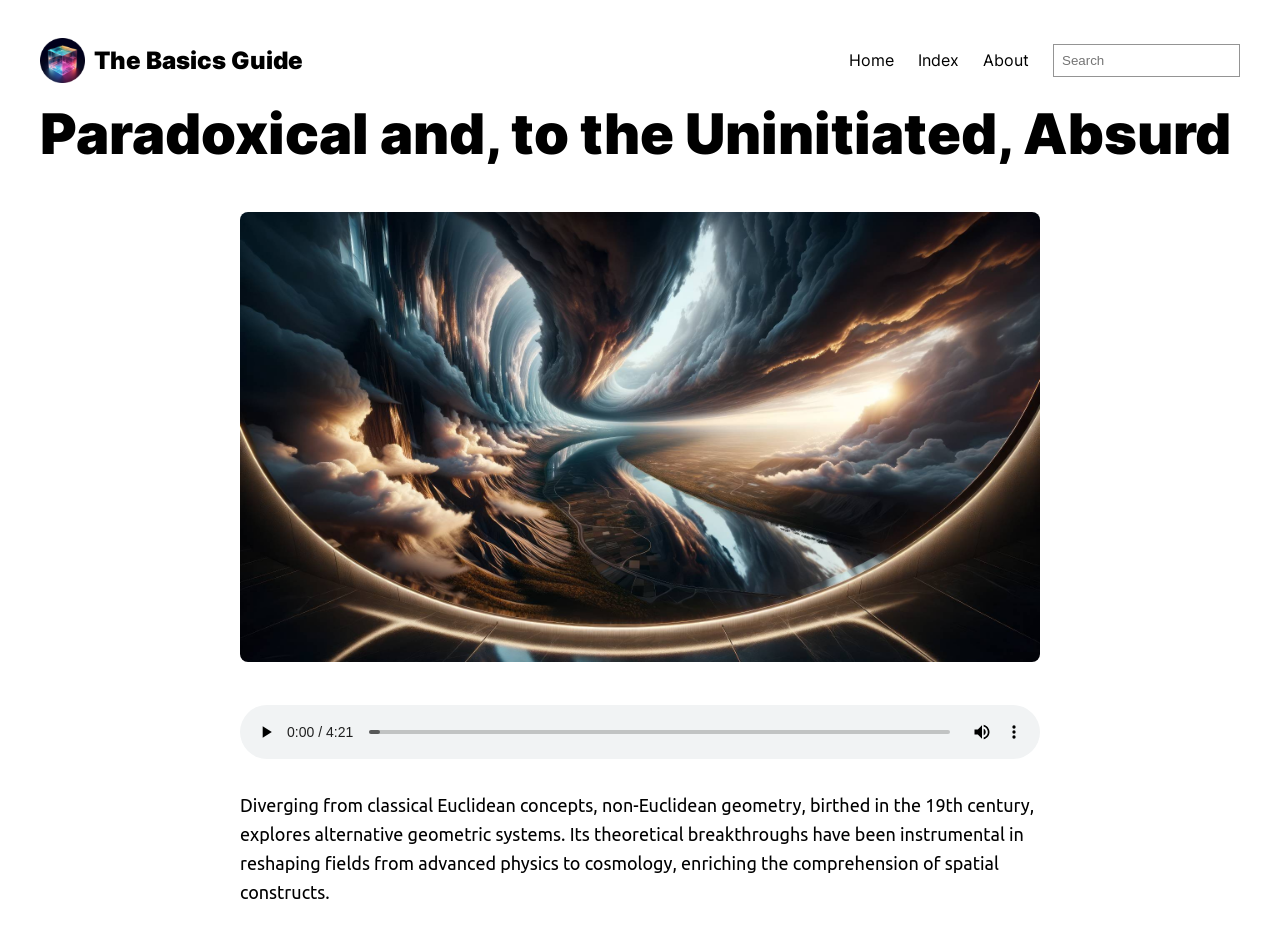Find and provide the bounding box coordinates for the UI element described here: "name="s" placeholder="Search"". The coordinates should be given as four float numbers between 0 and 1: [left, top, right, bottom].

[0.823, 0.047, 0.969, 0.083]